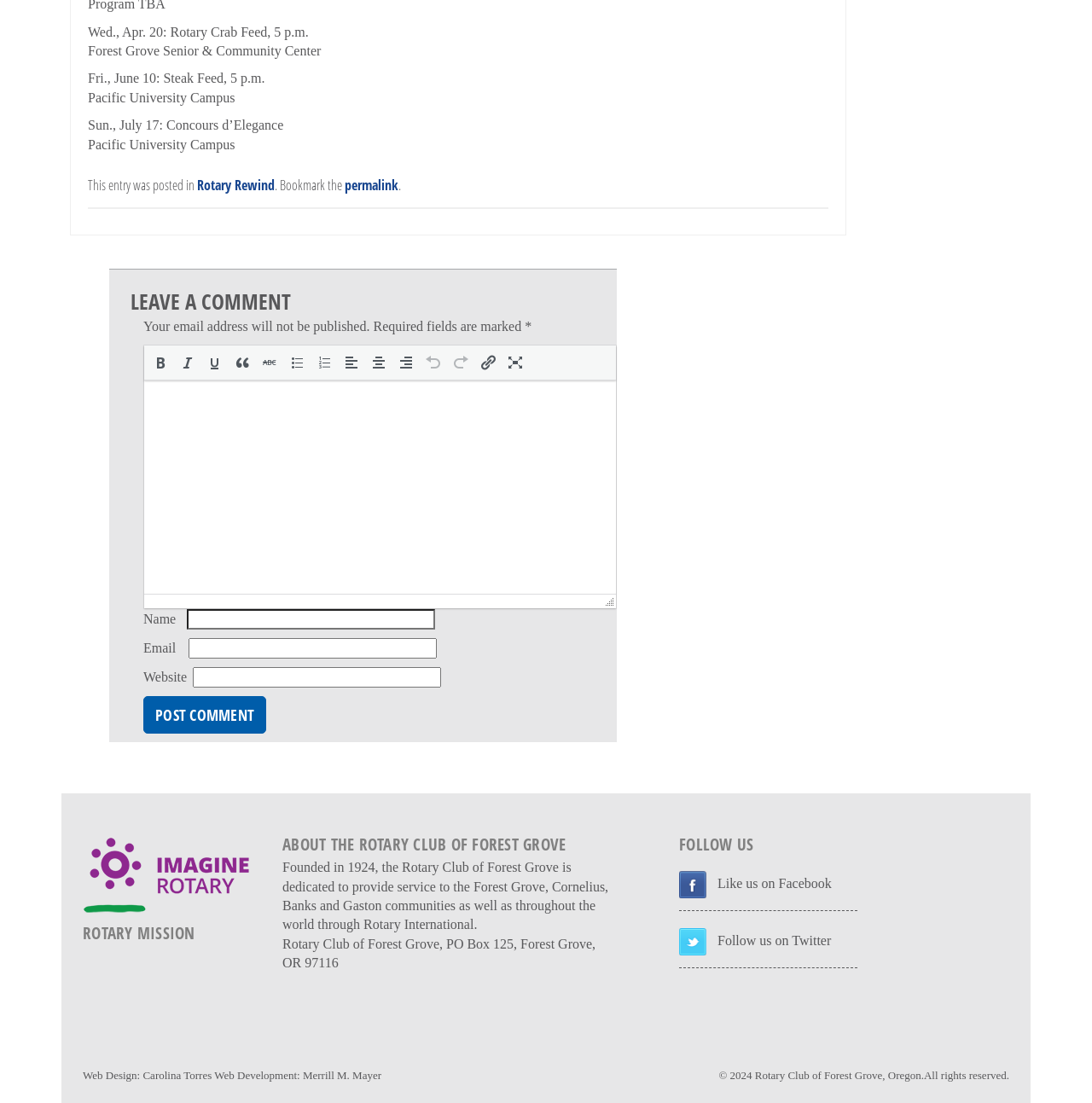What is the purpose of the Rotary Club of Forest Grove?
Provide a comprehensive and detailed answer to the question.

I found this answer by reading the StaticText element with the text 'Founded in 1924, the Rotary Club of Forest Grove is dedicated to provide service to the Forest Grove, Cornelius, Banks and Gaston communities as well as throughout the world through Rotary International.' which is located at coordinates [0.259, 0.78, 0.557, 0.845]. This text describes the purpose of the Rotary Club of Forest Grove.